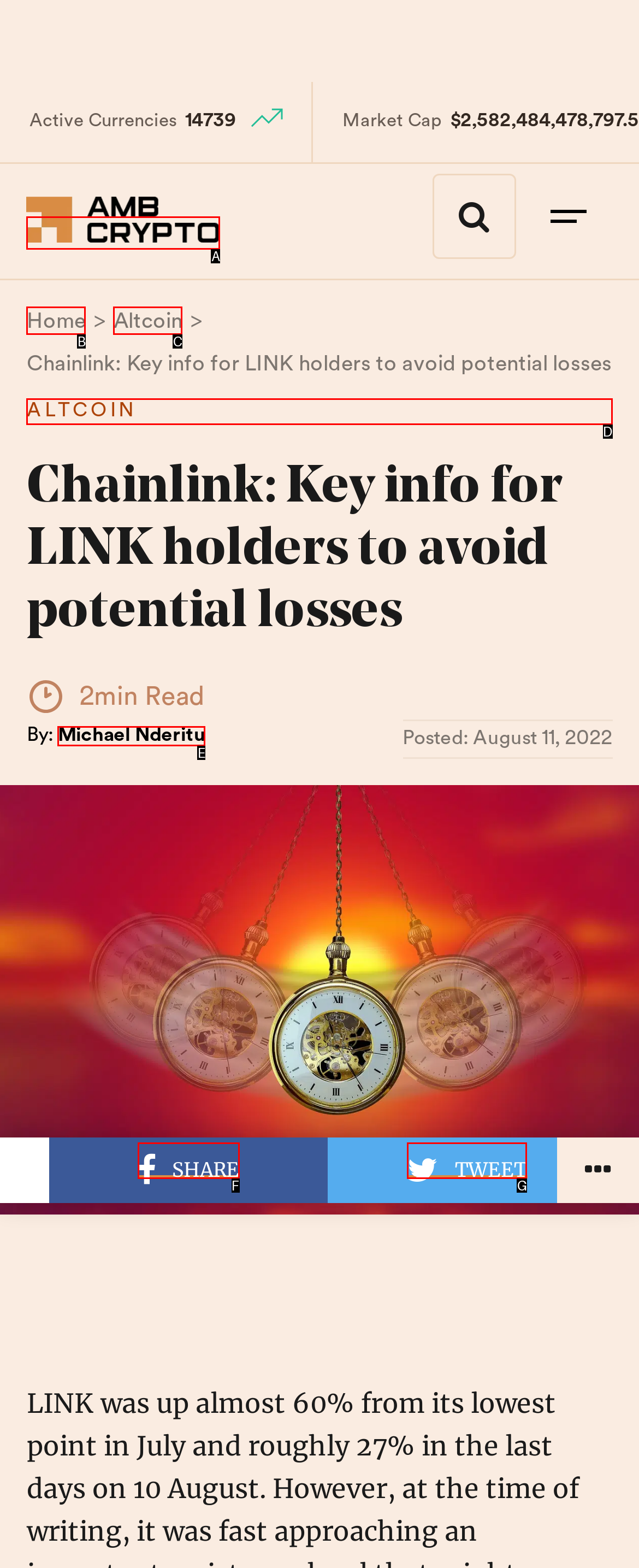Pick the HTML element that corresponds to the description: Tweet
Answer with the letter of the correct option from the given choices directly.

G